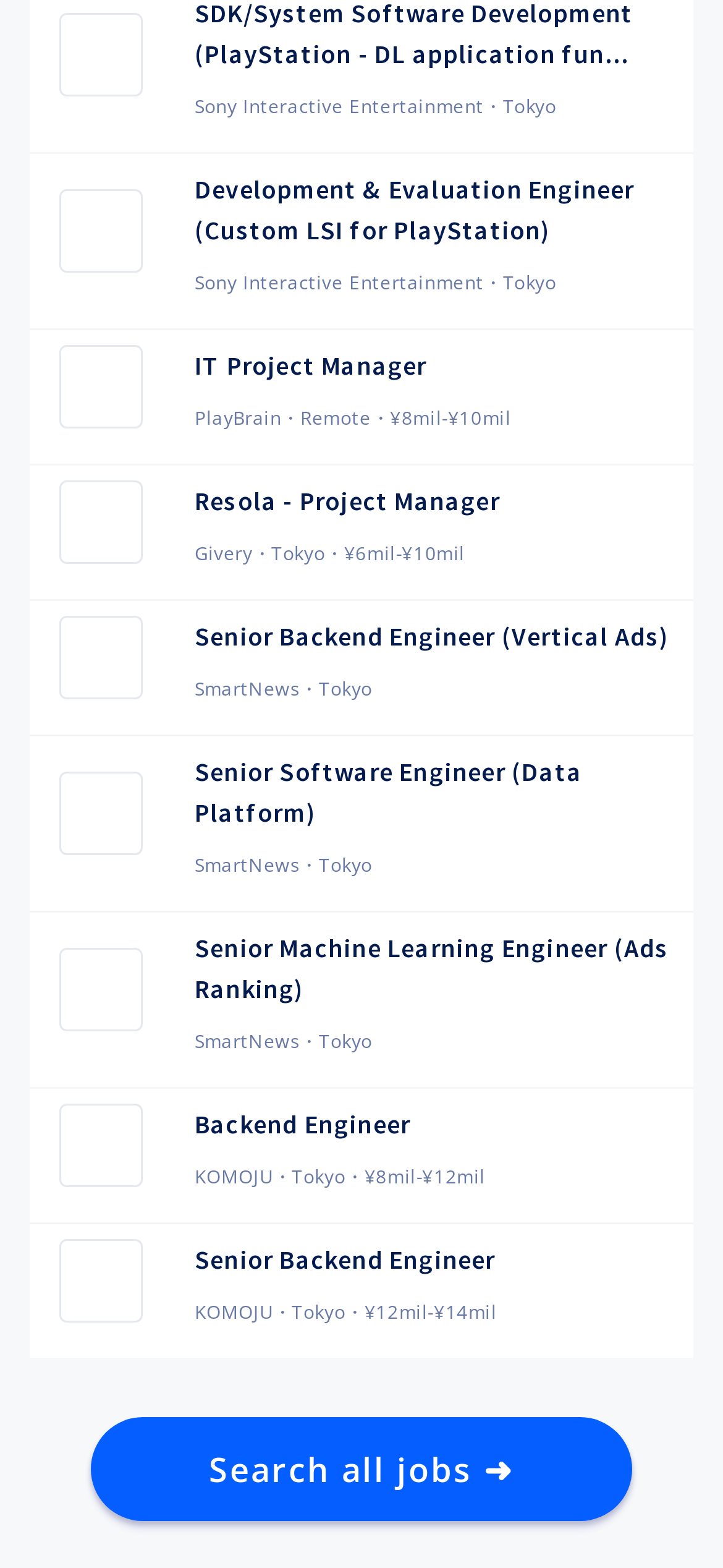What is the purpose of the button at the bottom of the page?
Carefully examine the image and provide a detailed answer to the question.

The button at the bottom of the page has the text 'Search all jobs ➜', which suggests that it is a call-to-action to search for all available jobs on the website.